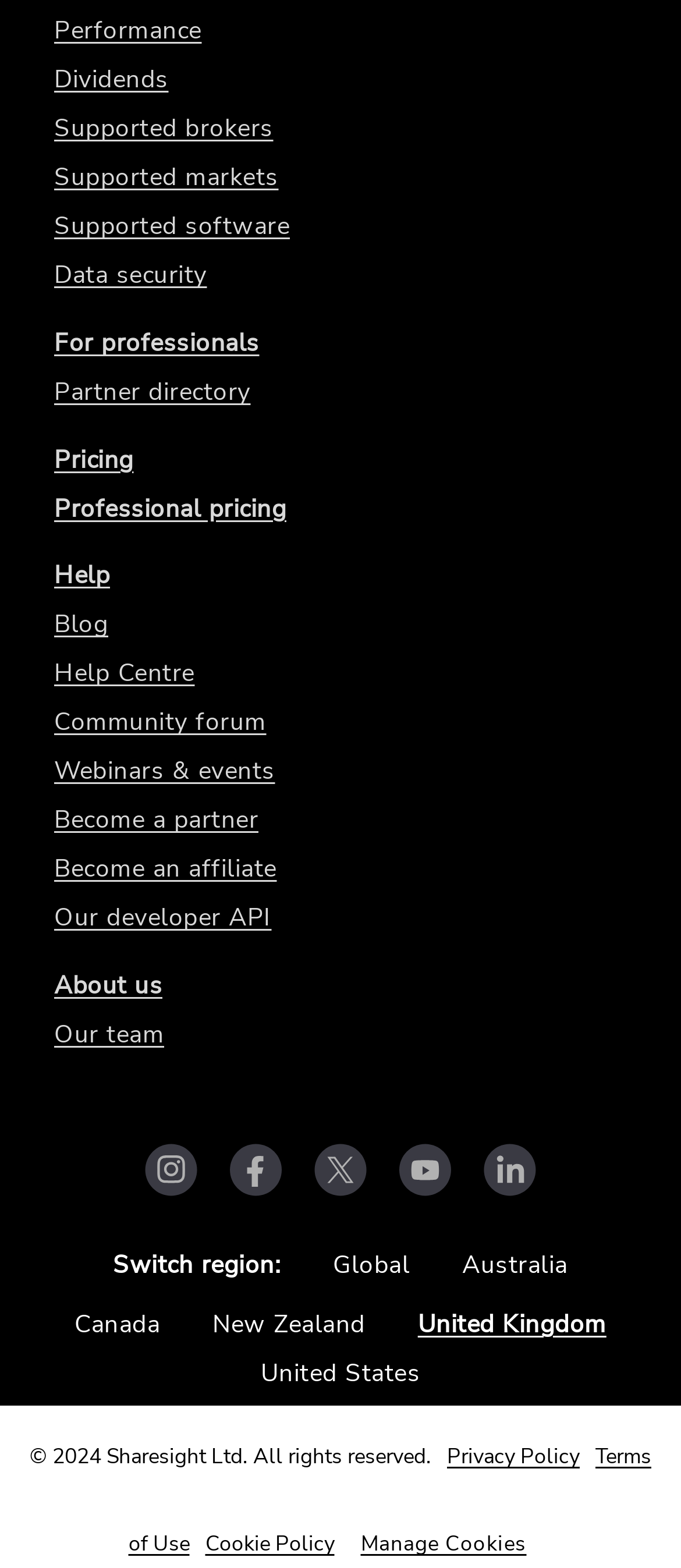Identify the coordinates of the bounding box for the element described below: "Startup Leadership". Return the coordinates as four float numbers between 0 and 1: [left, top, right, bottom].

None